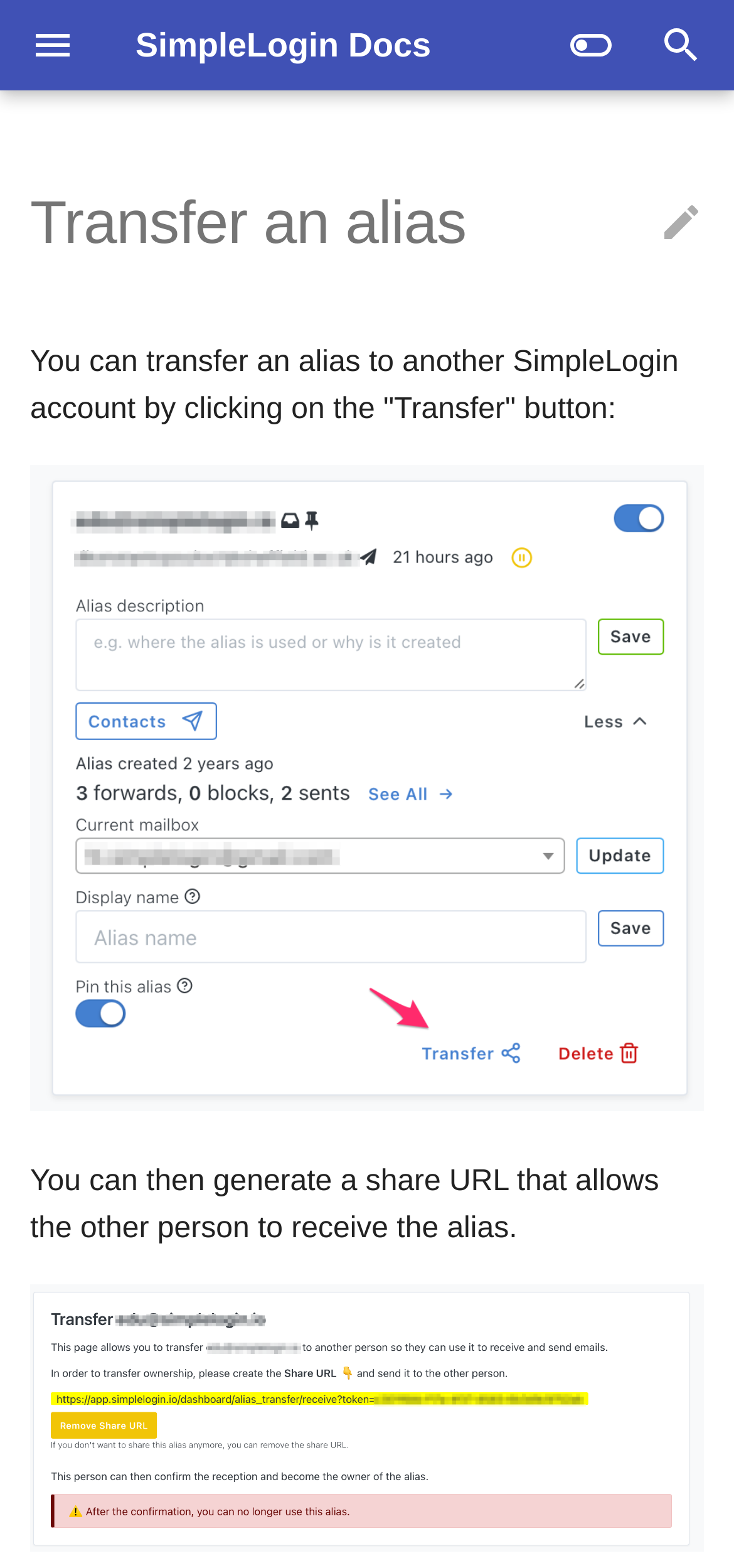How many image elements are there in the Header navigation section?
Look at the image and respond with a one-word or short phrase answer.

2